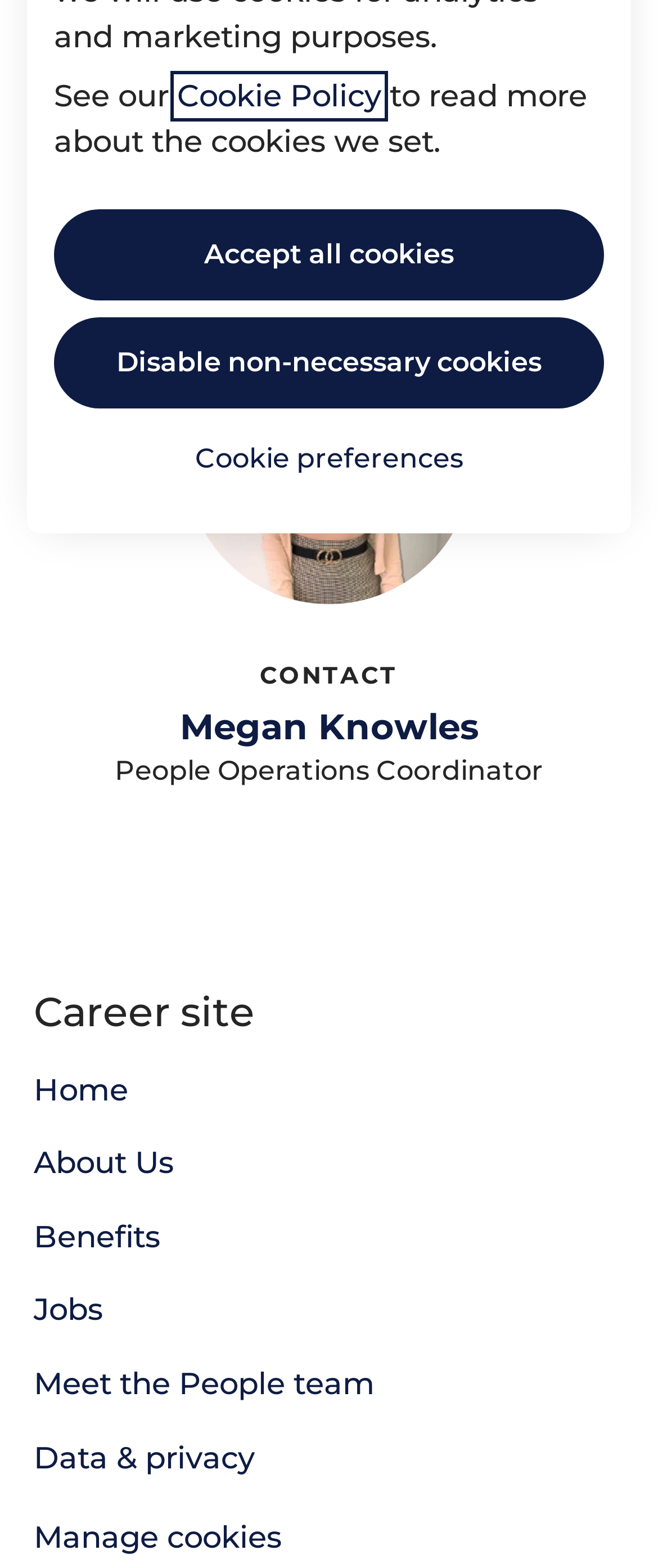Determine the bounding box for the UI element that matches this description: "Data & privacy".

[0.051, 0.913, 0.387, 0.946]